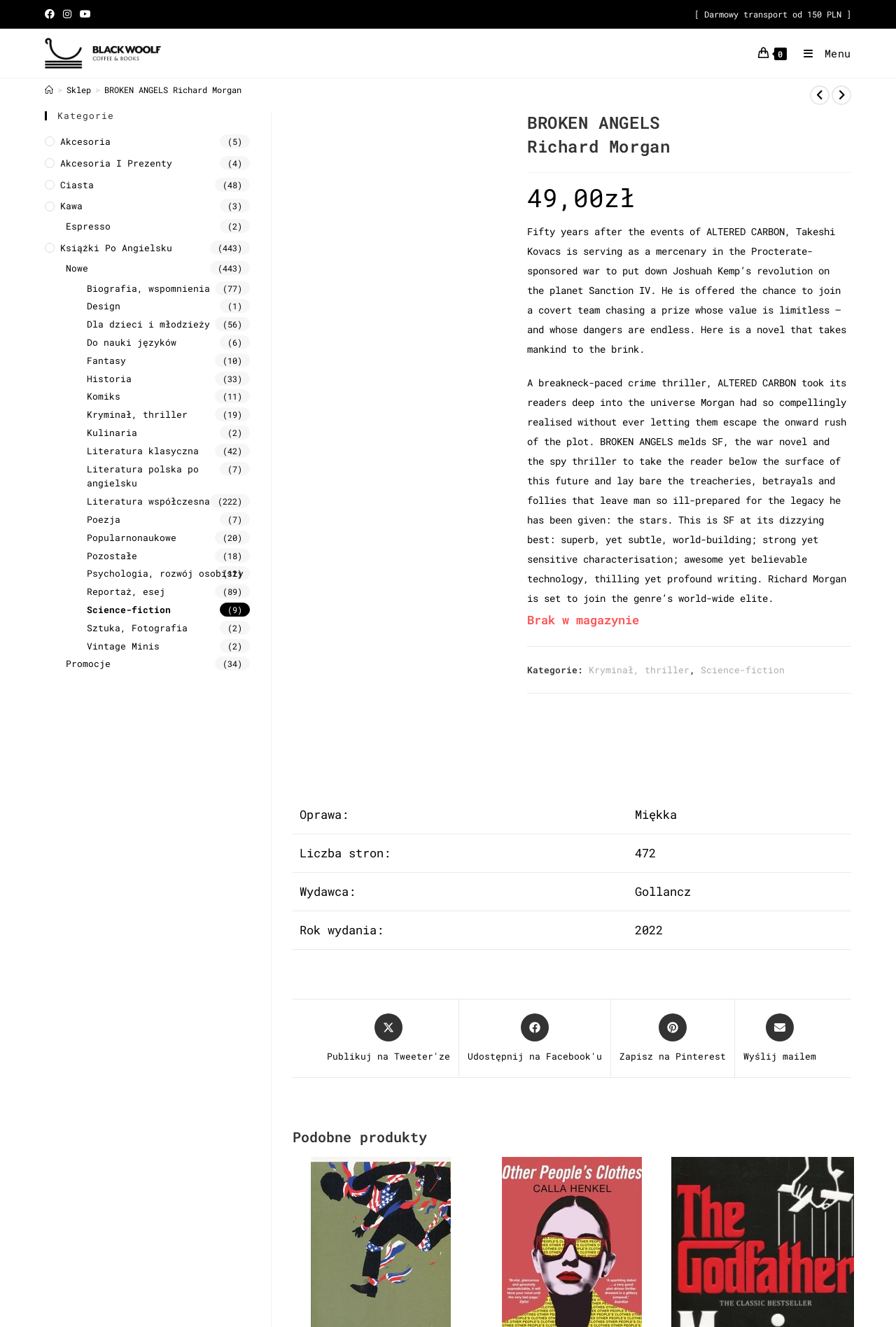Please provide the bounding box coordinates for the UI element as described: "Literatura polska po angielsku". The coordinates must be four floats between 0 and 1, represented as [left, top, right, bottom].

[0.097, 0.348, 0.279, 0.37]